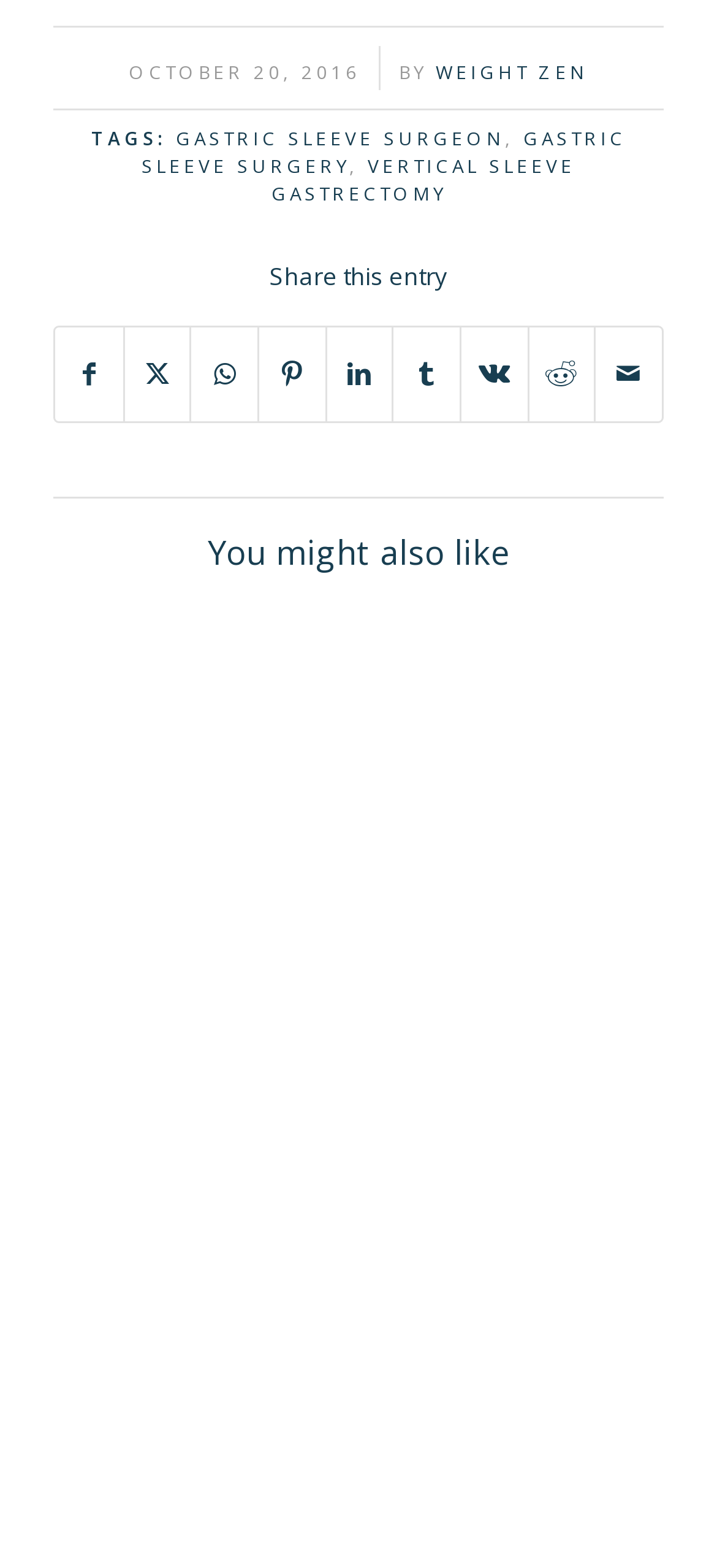Please locate the bounding box coordinates of the element that should be clicked to achieve the given instruction: "Explore the article about Frequently Asked Questions Concerning Gastric Sleeve Surgery".

[0.5, 0.388, 0.917, 0.579]